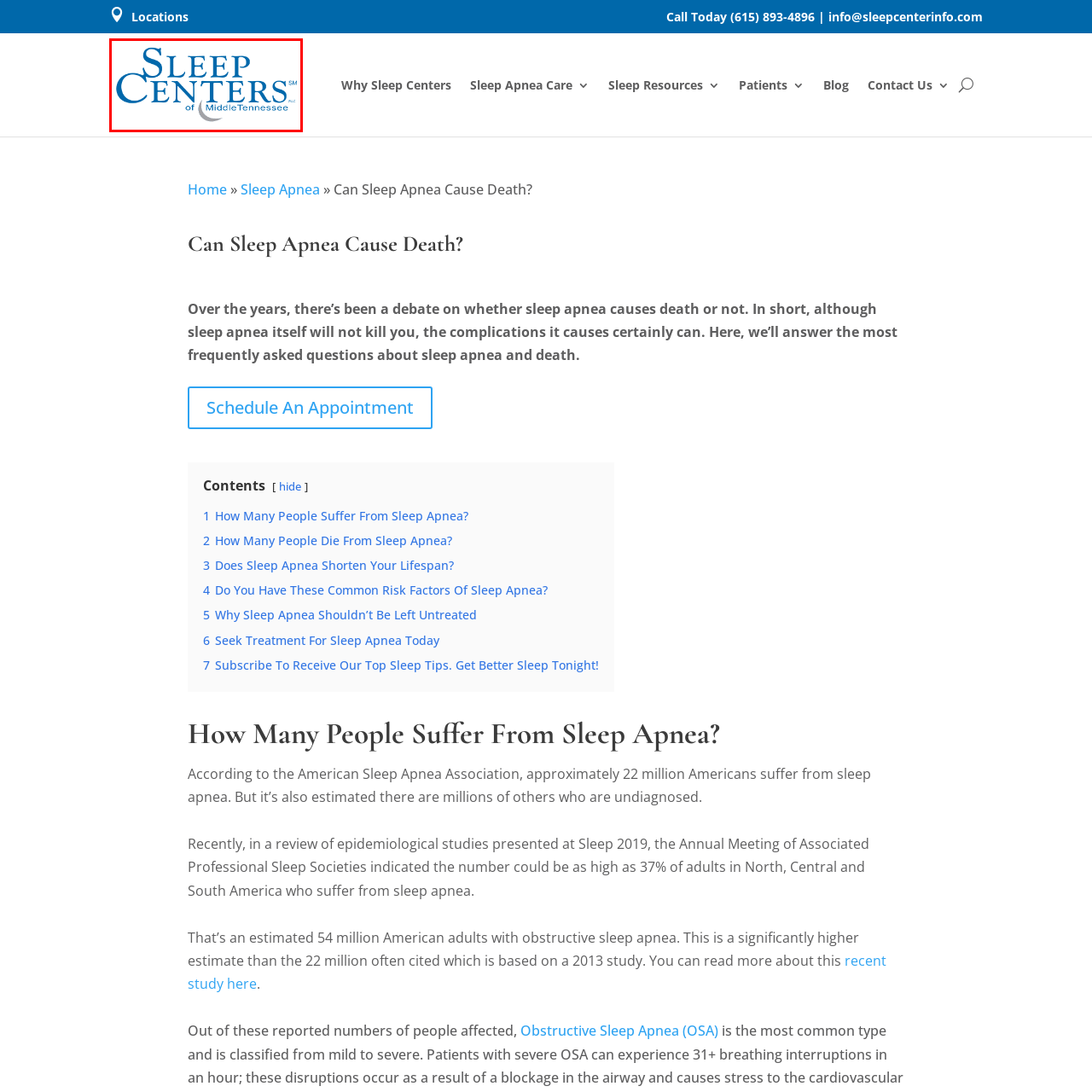What does the crescent moon icon suggest?
Observe the image part marked by the red bounding box and give a detailed answer to the question.

The use of a crescent moon icon in the logo suggests a connection to sleep and nighttime wellness, reinforcing the center's mission to address sleep-related issues, including sleep apnea.